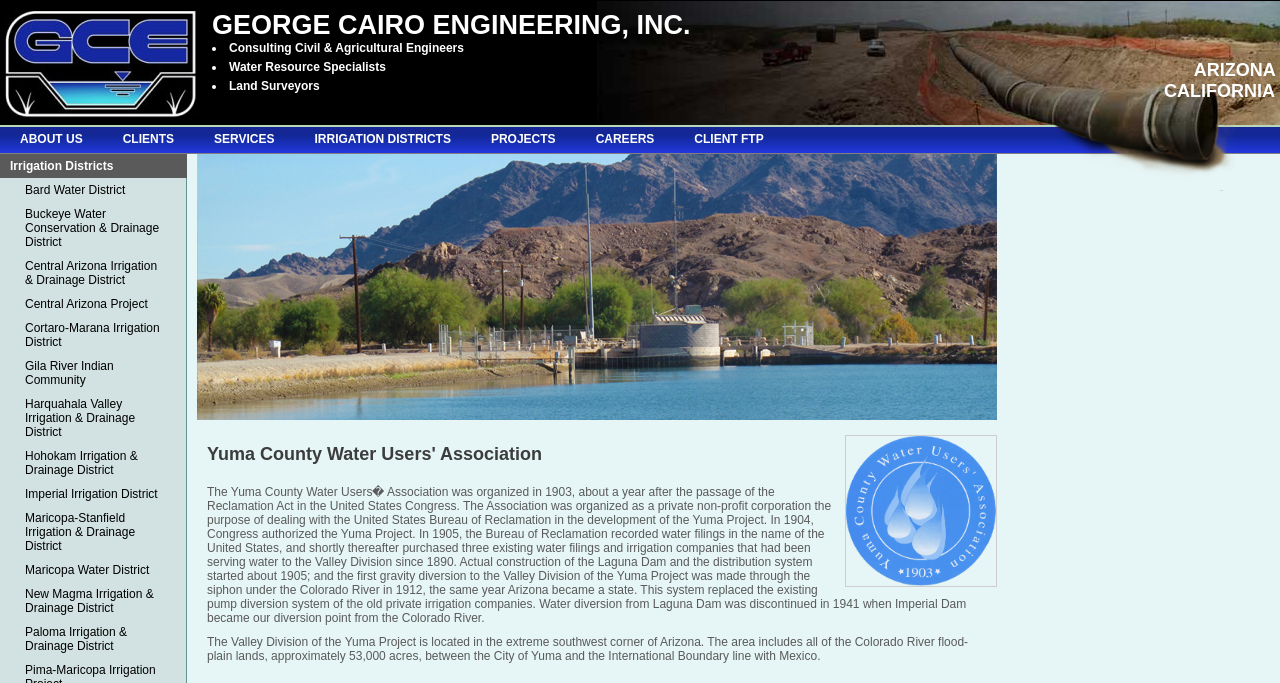Extract the bounding box coordinates for the HTML element that matches this description: "SERVICES". The coordinates should be four float numbers between 0 and 1, i.e., [left, top, right, bottom].

[0.152, 0.186, 0.23, 0.221]